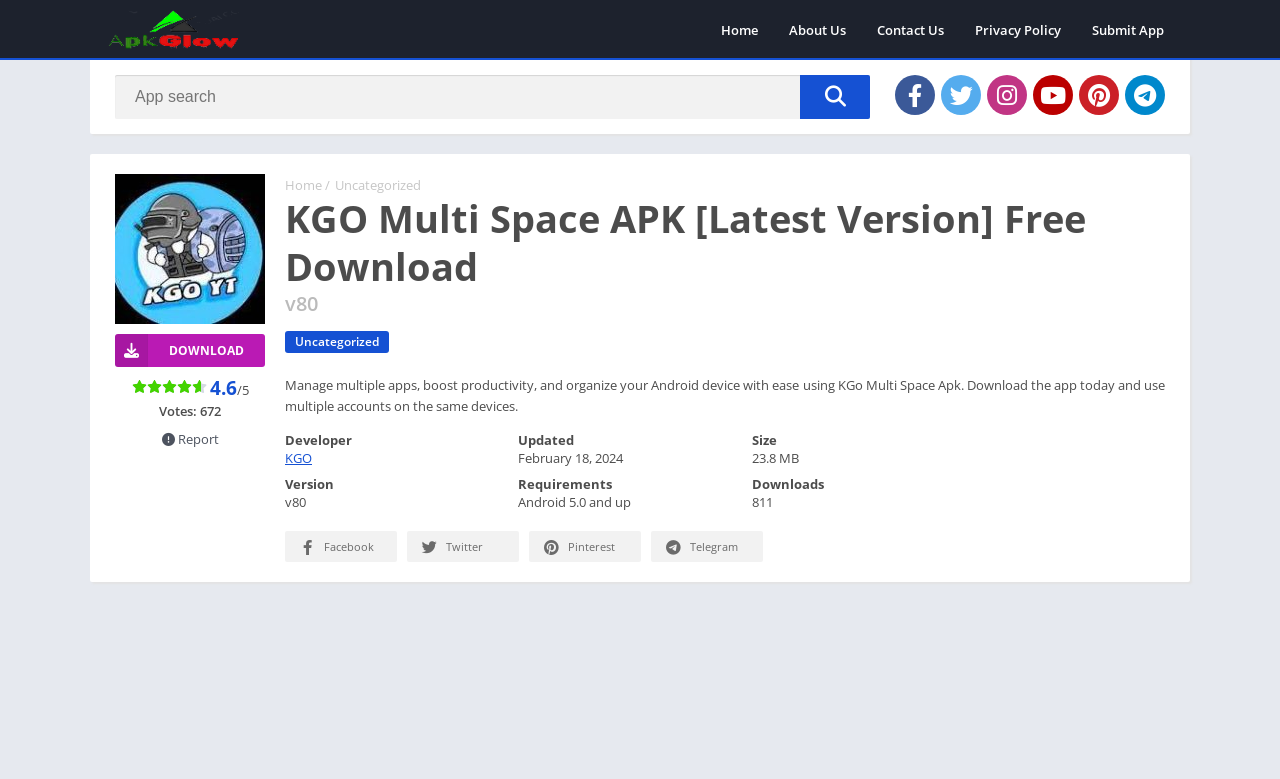Identify the bounding box coordinates of the region I need to click to complete this instruction: "Visit the Facebook page".

[0.699, 0.096, 0.73, 0.148]